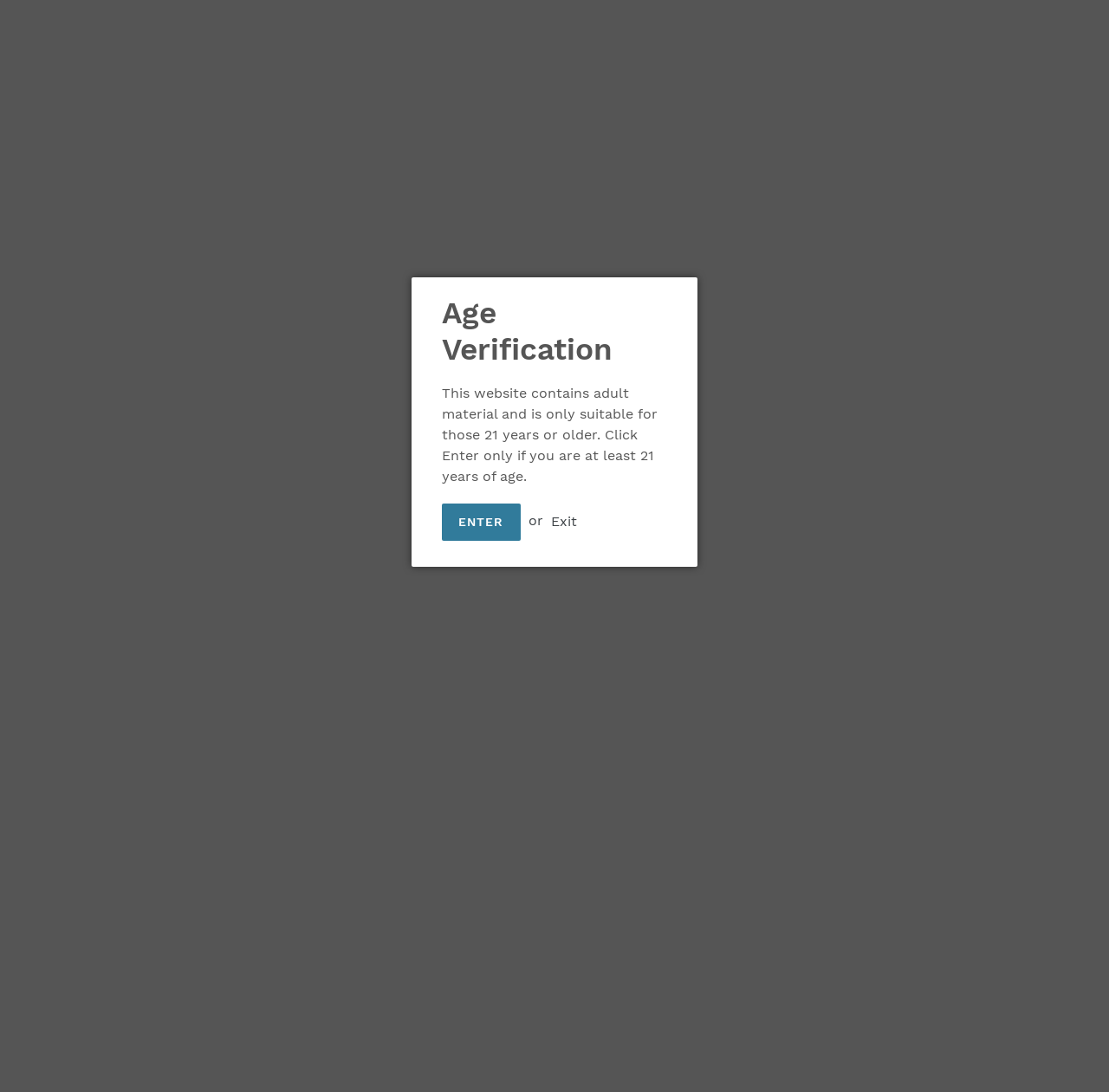Locate the bounding box coordinates of the item that should be clicked to fulfill the instruction: "Read about what is snus".

[0.074, 0.808, 0.159, 0.823]